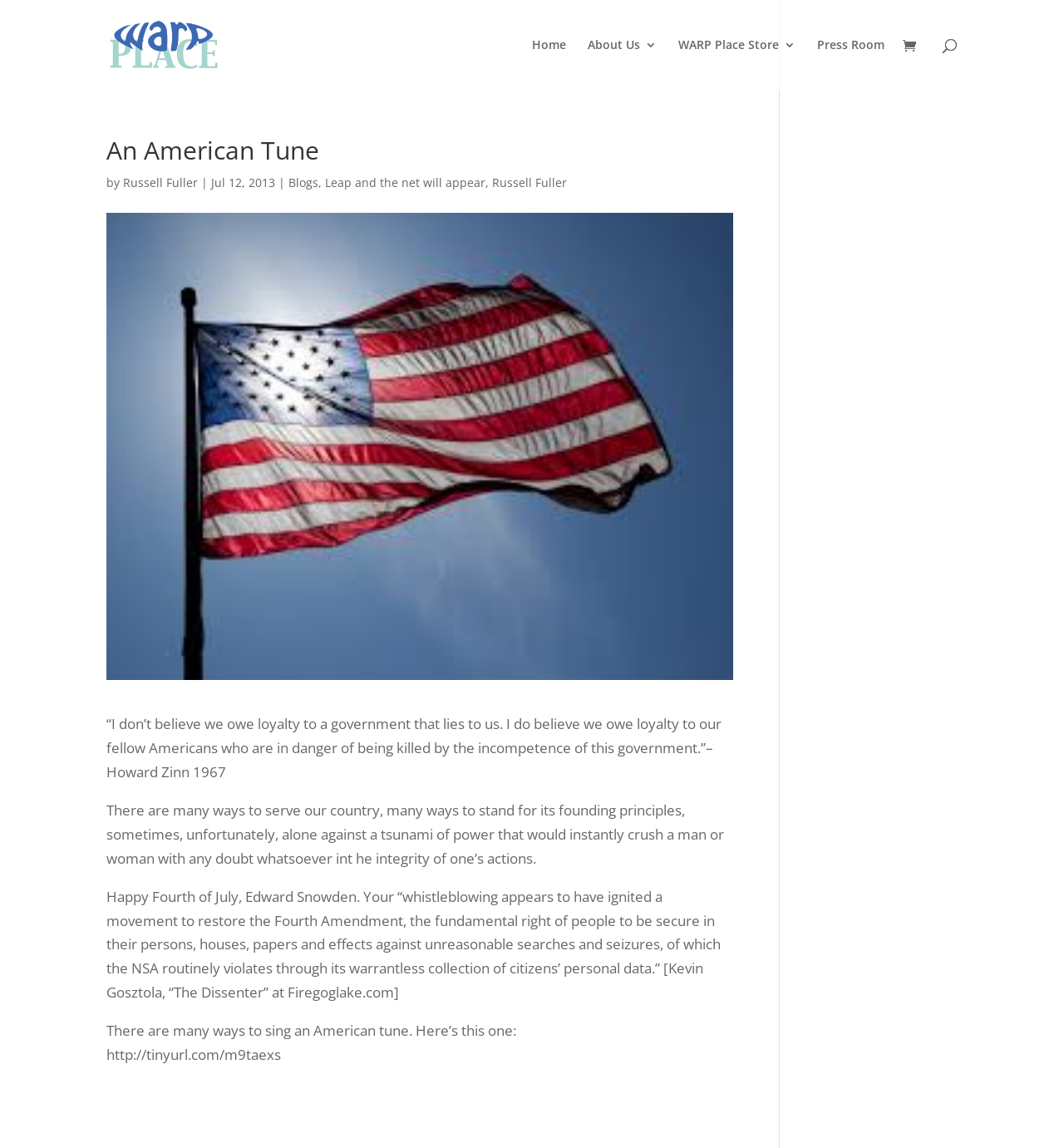Extract the bounding box coordinates for the described element: "WARP Place Store". The coordinates should be represented as four float numbers between 0 and 1: [left, top, right, bottom].

[0.638, 0.034, 0.748, 0.078]